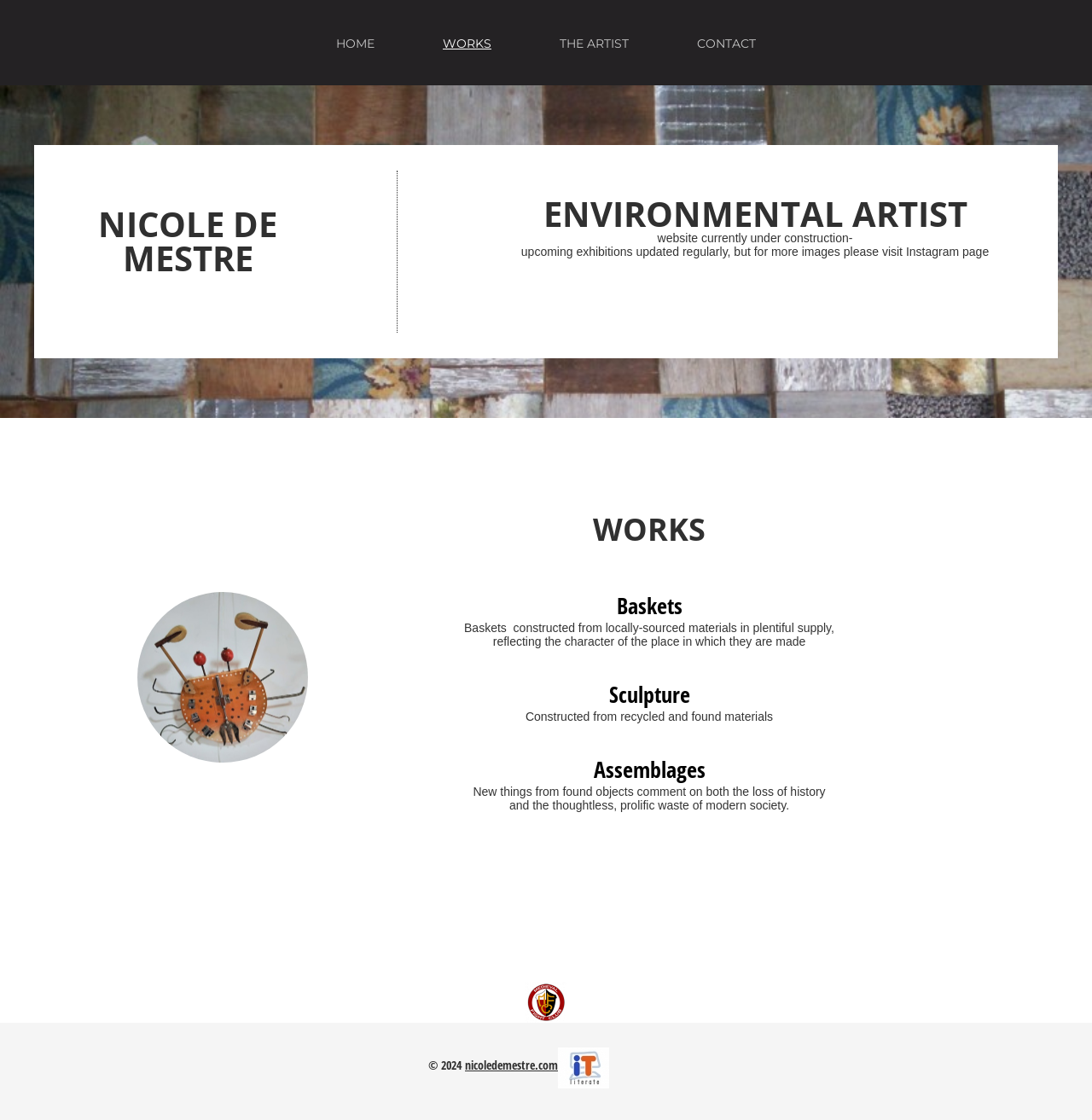Find and provide the bounding box coordinates for the UI element described with: "Contact".

None